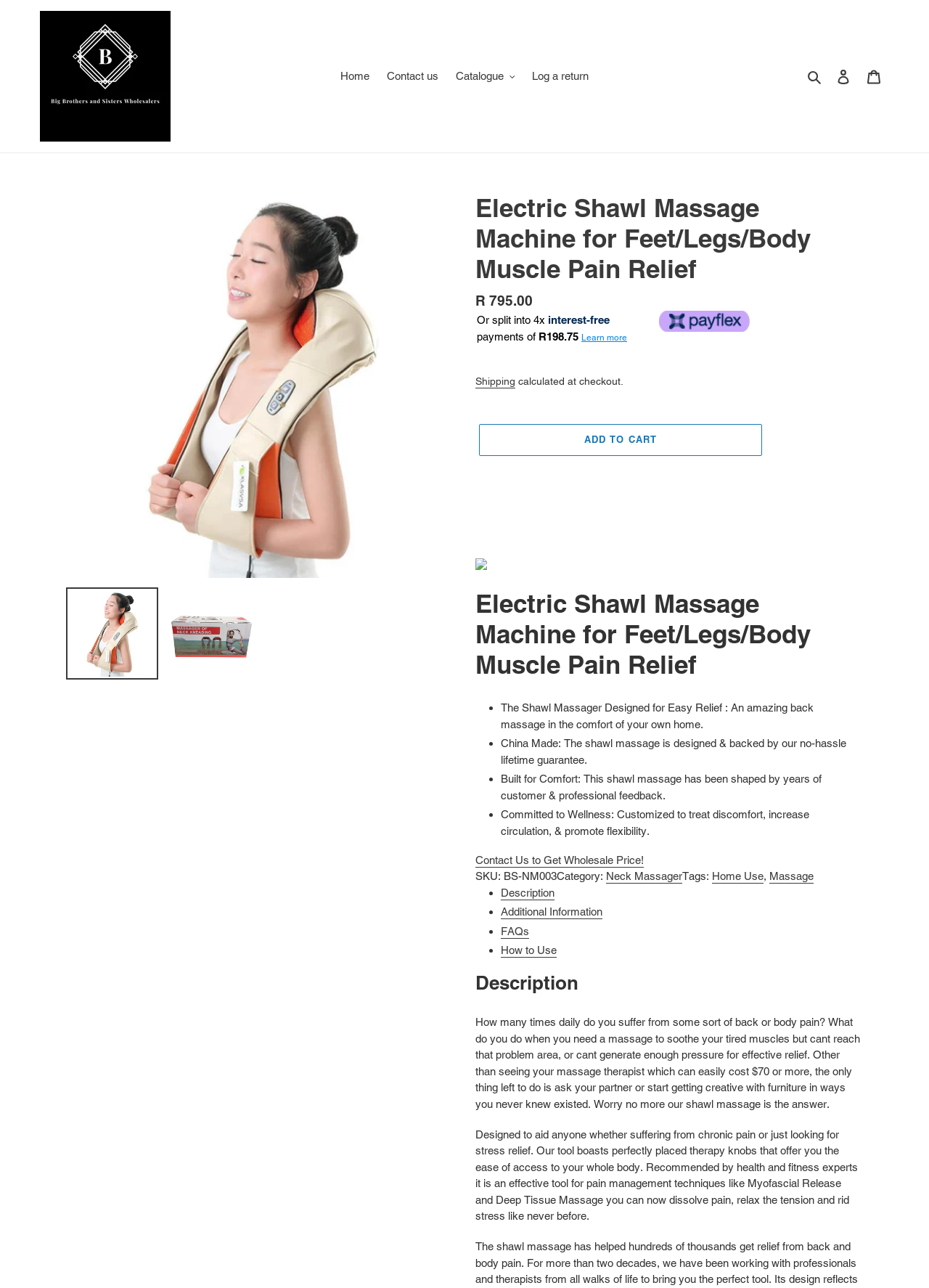Respond to the question below with a single word or phrase:
What is the regular price of the product?

R 795.00